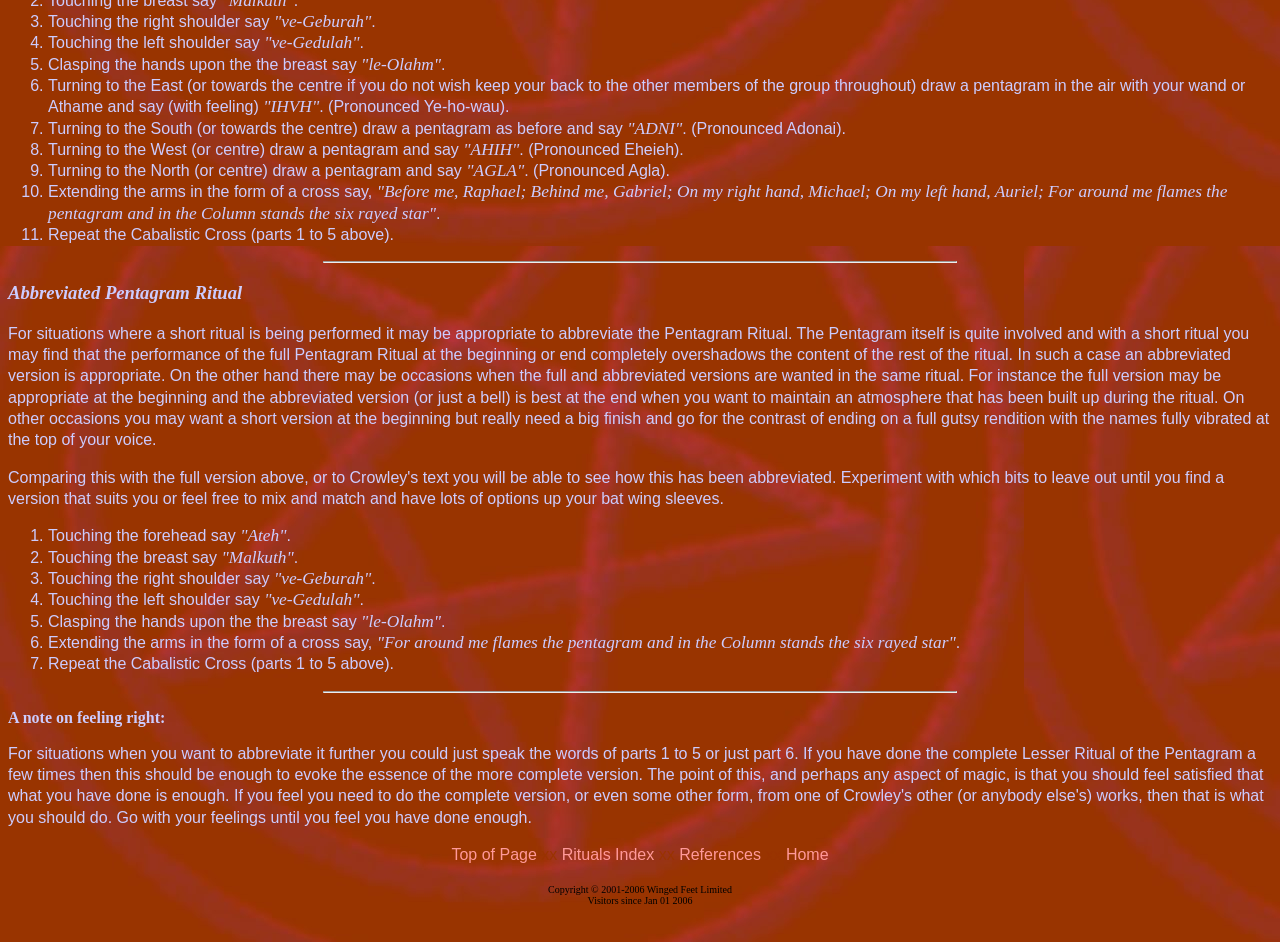What is the purpose of the Abbreviated Pentagram Ritual?
Provide a fully detailed and comprehensive answer to the question.

The Abbreviated Pentagram Ritual is used in situations where a short ritual is being performed, and the full Pentagram Ritual may overshadow the content of the rest of the ritual. It is an abbreviated version of the full ritual, which can be used at the beginning or end of a ritual to maintain a certain atmosphere.